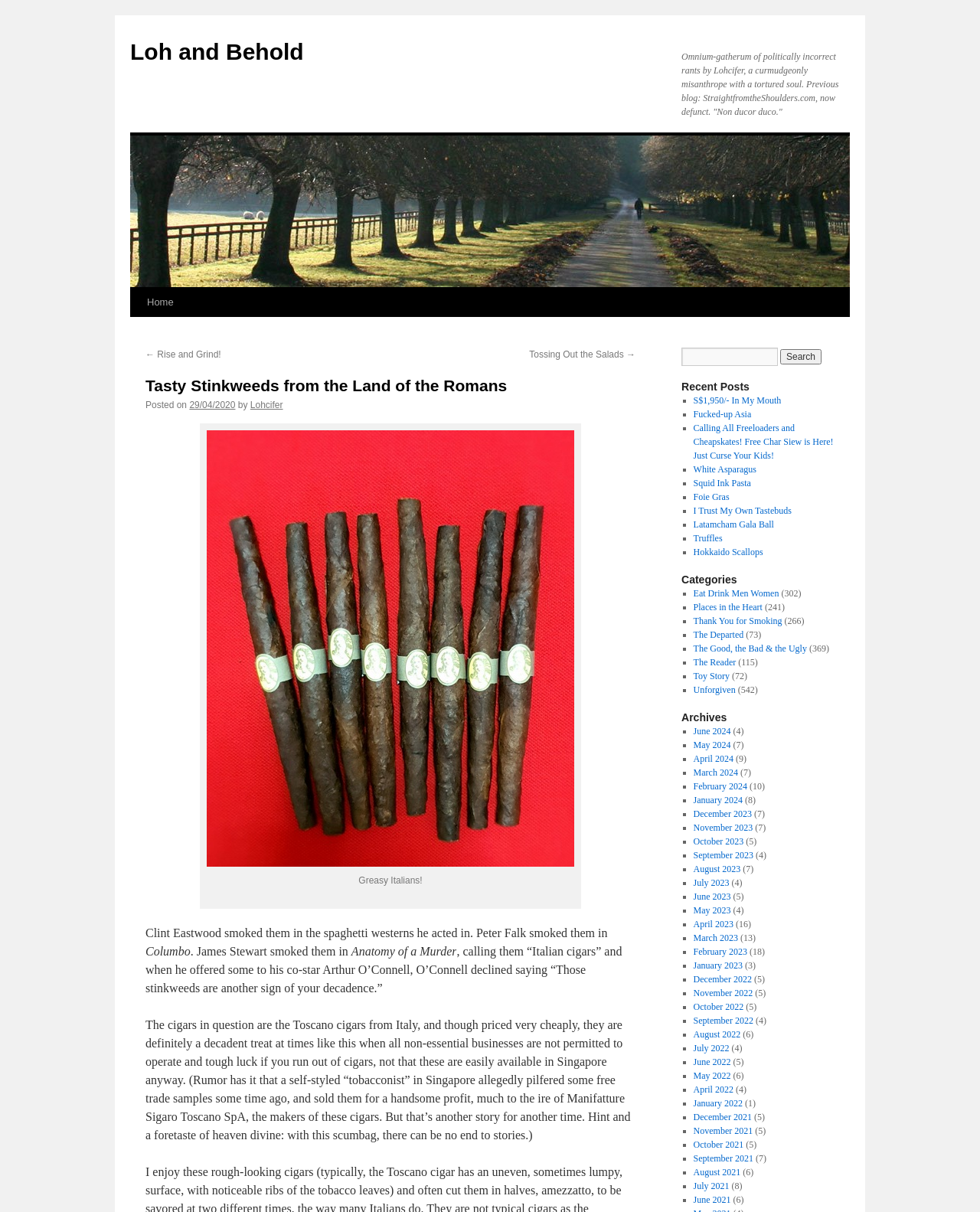Can you provide the bounding box coordinates for the element that should be clicked to implement the instruction: "Click the 'Categories' link"?

[0.695, 0.473, 0.852, 0.484]